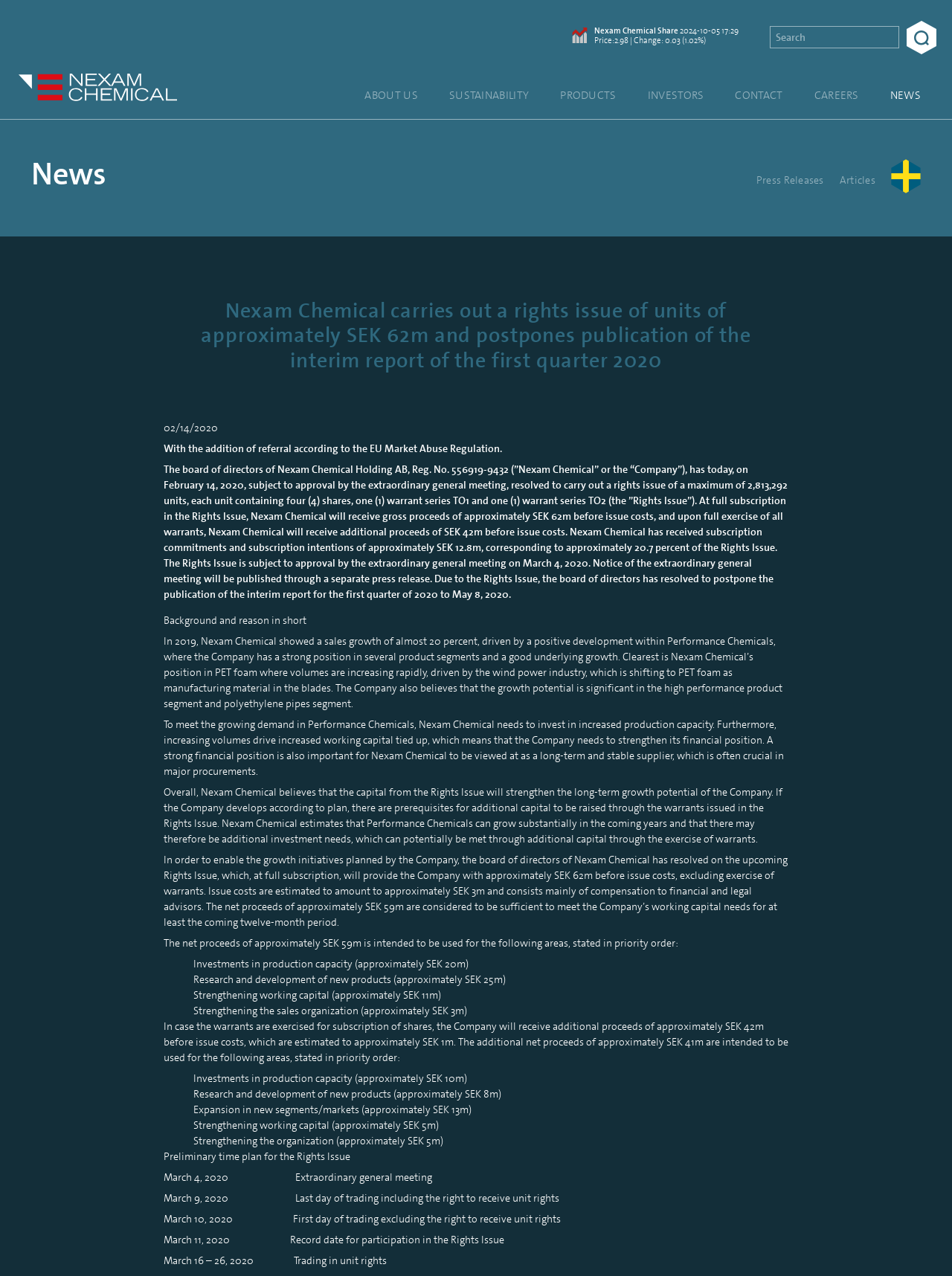Find and provide the bounding box coordinates for the UI element described with: "name="s" placeholder="Search"".

[0.808, 0.02, 0.944, 0.038]